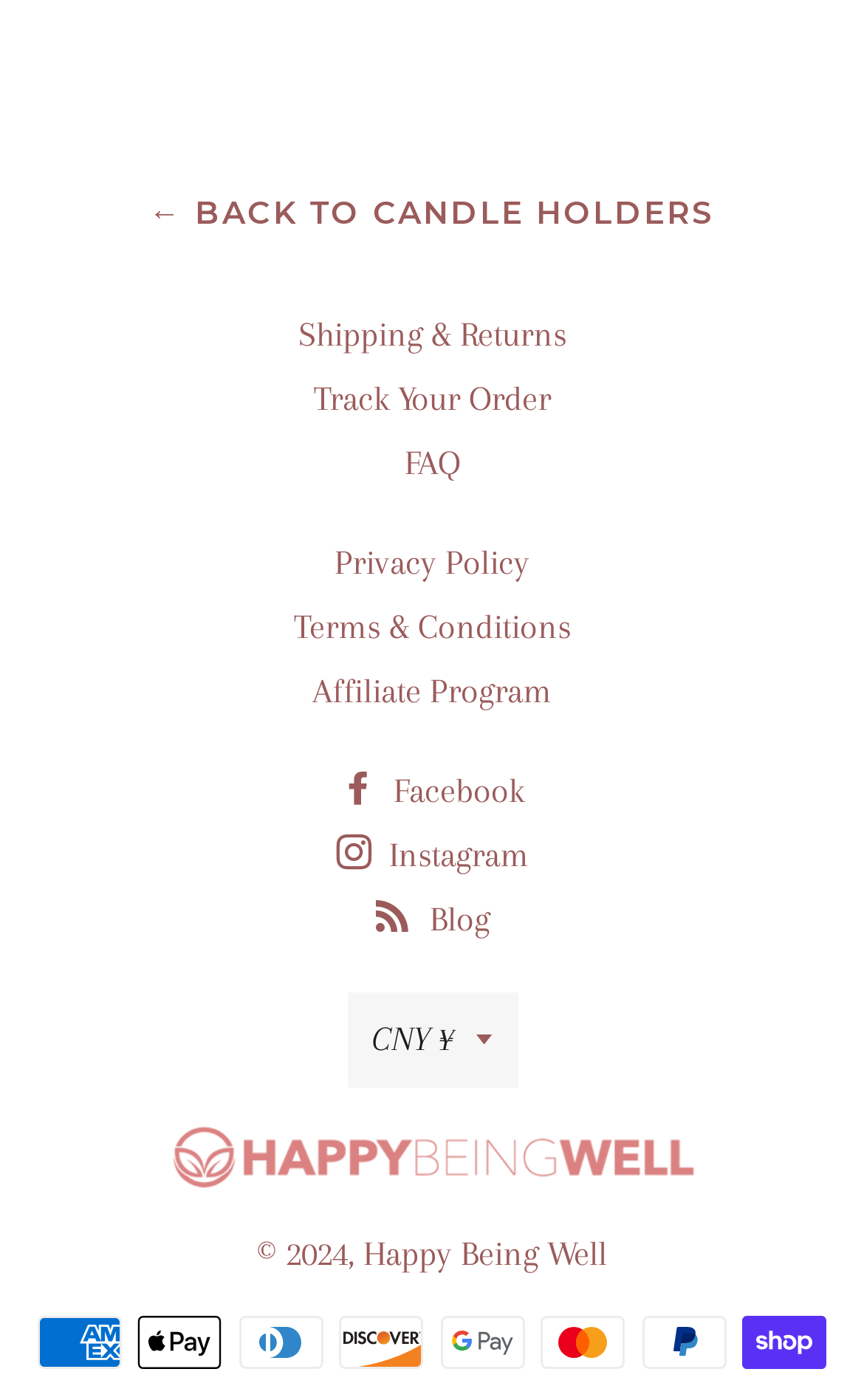How many social media links are there?
Please look at the screenshot and answer in one word or a short phrase.

3